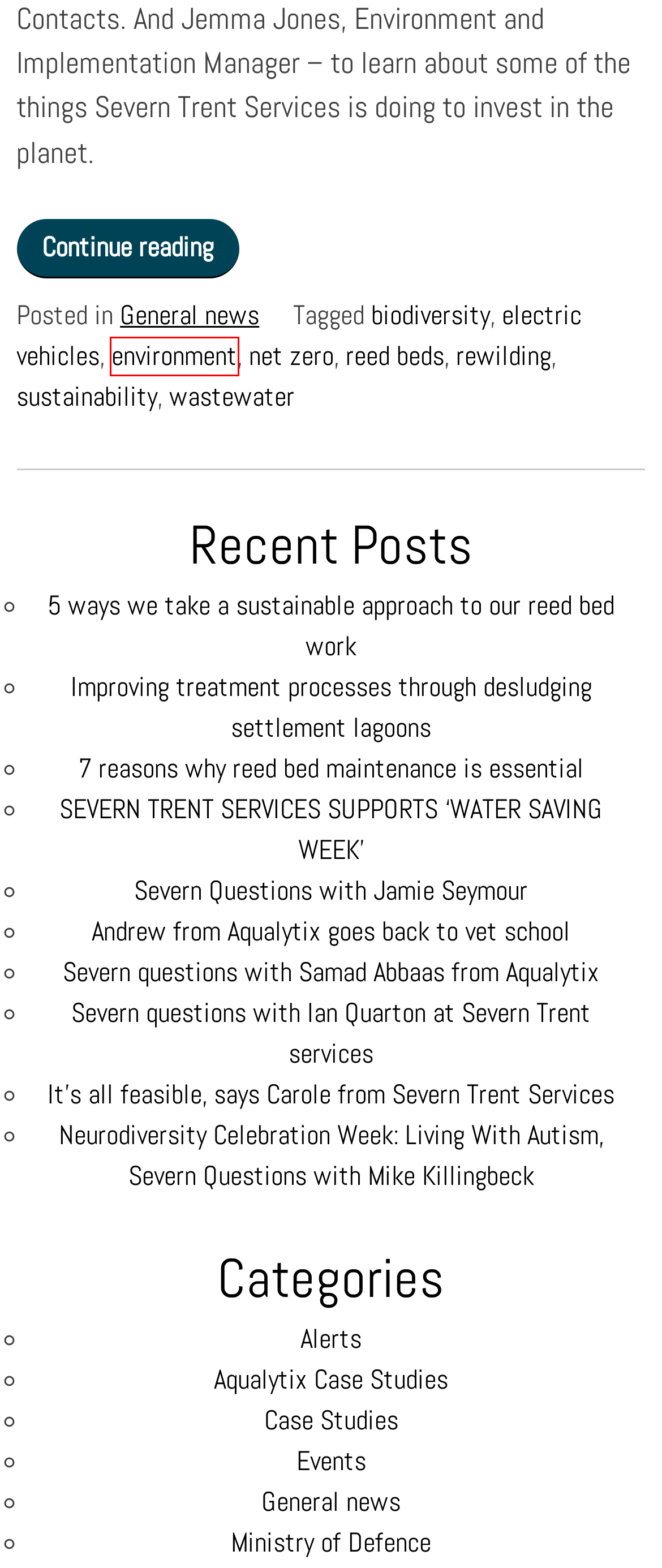You are presented with a screenshot of a webpage with a red bounding box. Select the webpage description that most closely matches the new webpage after clicking the element inside the red bounding box. The options are:
A. net zero Archives - Severn Trent Services
B. Andrew from Aqualytix goes back to vet school - Severn Trent Services
C. wastewater Archives - Severn Trent Services
D. 5 ways we take a sustainable approach to our reed bed work - Severn Trent Services
E. Severn questions with Ian Quarton at Severn Trent services - Severn Trent Services
F. Severn questions with Samad Abbaas from Aqualytix - Severn Trent Services
G. environment Archives - Severn Trent Services
H. Severn Questions with Jamie Seymour - Severn Trent Services

G